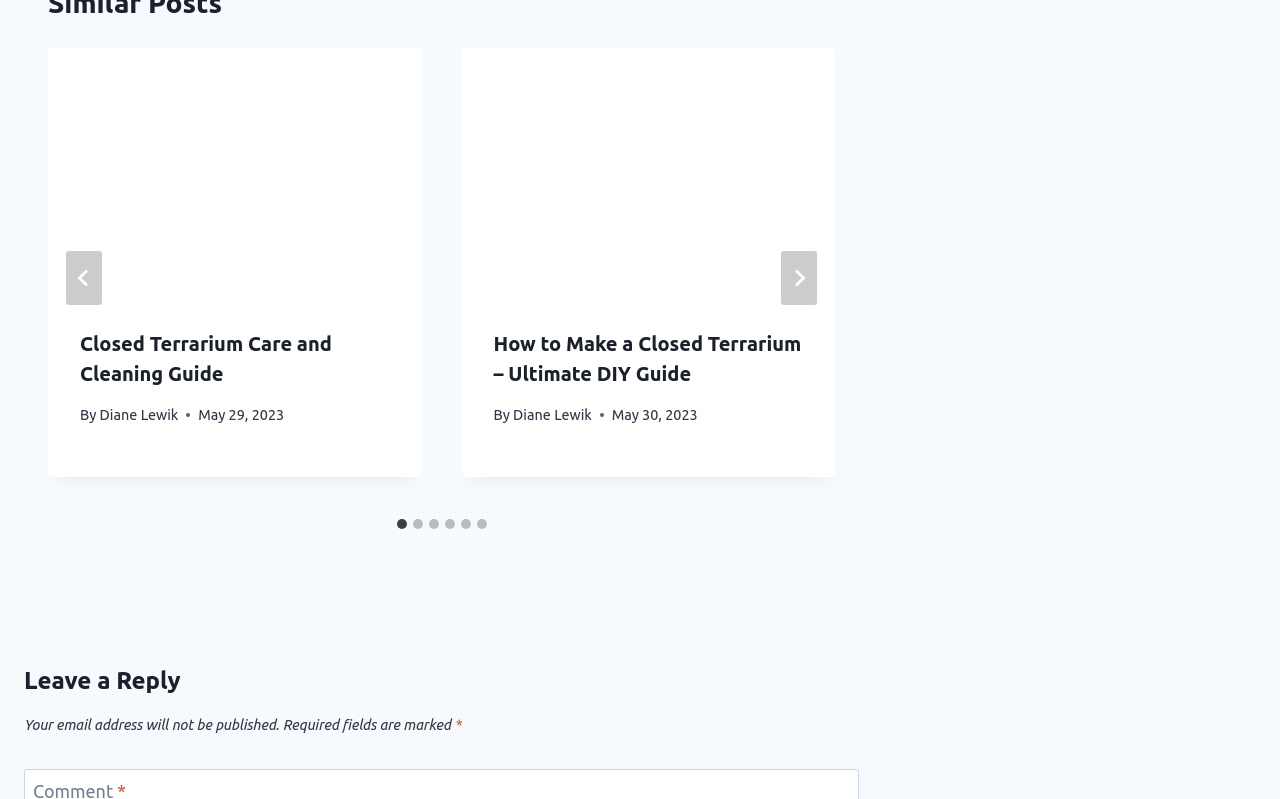Reply to the question with a brief word or phrase: How many slides are there?

6